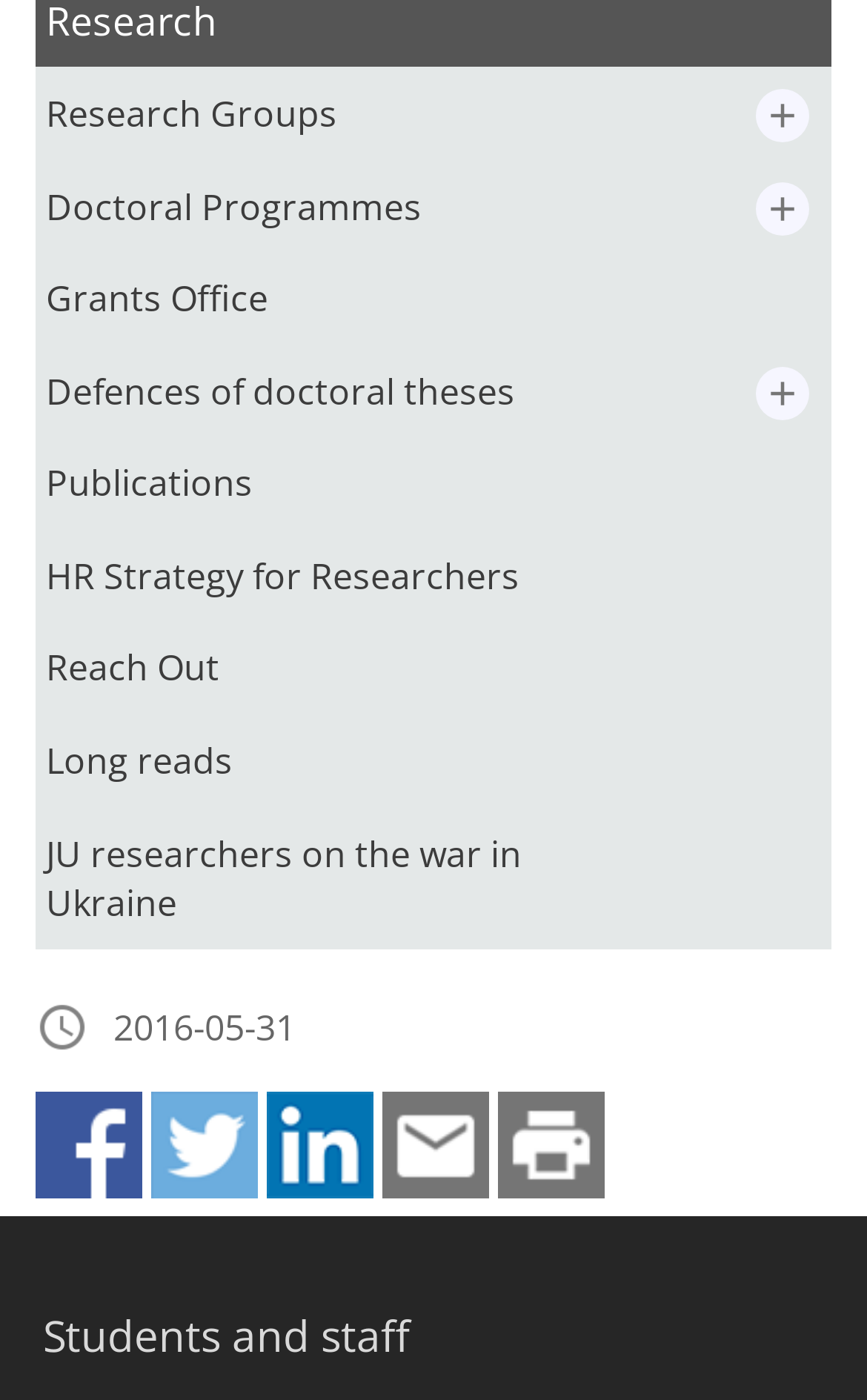Specify the bounding box coordinates of the area to click in order to execute this command: 'Share this page on Facebook'. The coordinates should consist of four float numbers ranging from 0 to 1, and should be formatted as [left, top, right, bottom].

[0.041, 0.829, 0.164, 0.864]